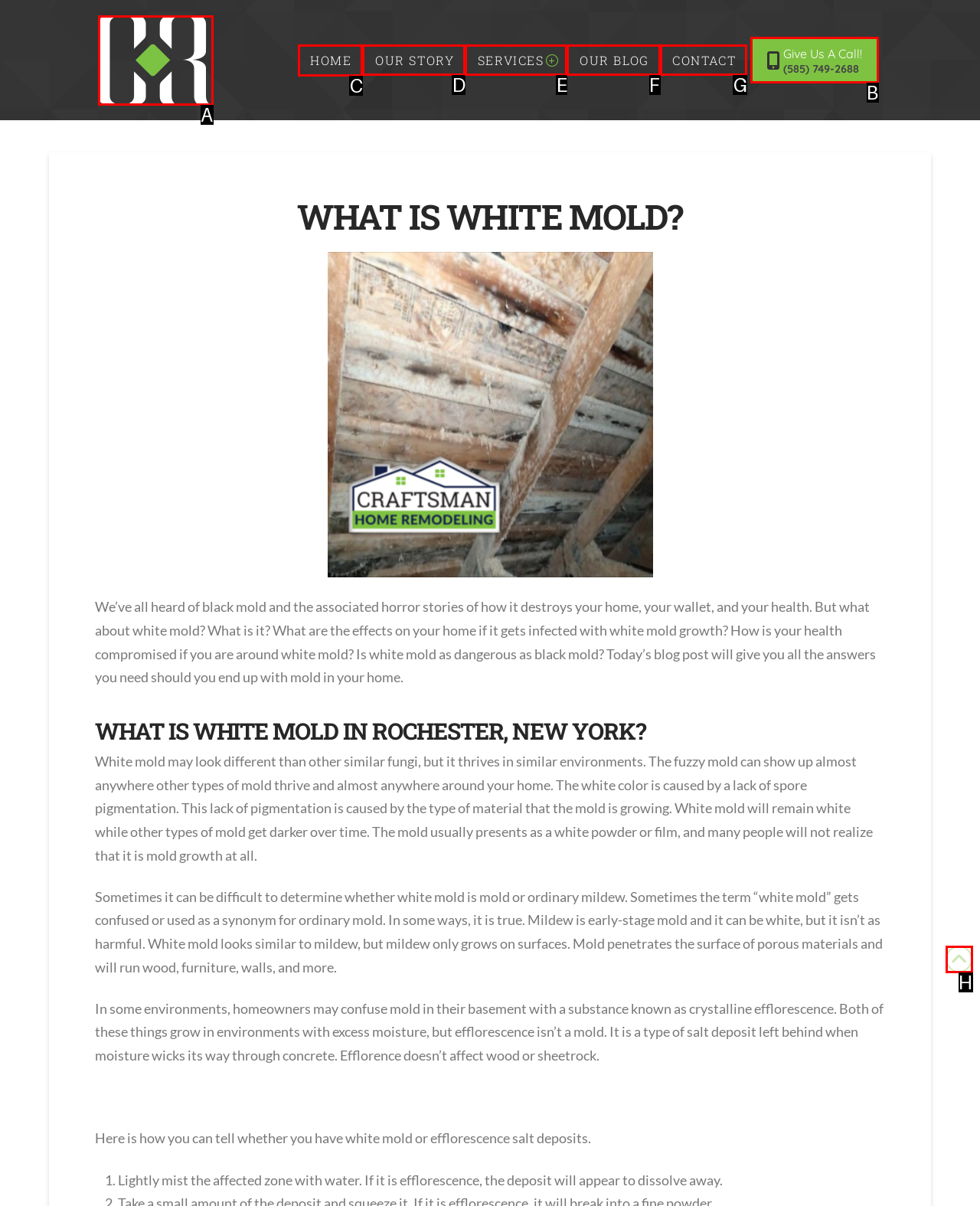Select the HTML element that should be clicked to accomplish the task: Go to the HOME page Reply with the corresponding letter of the option.

C